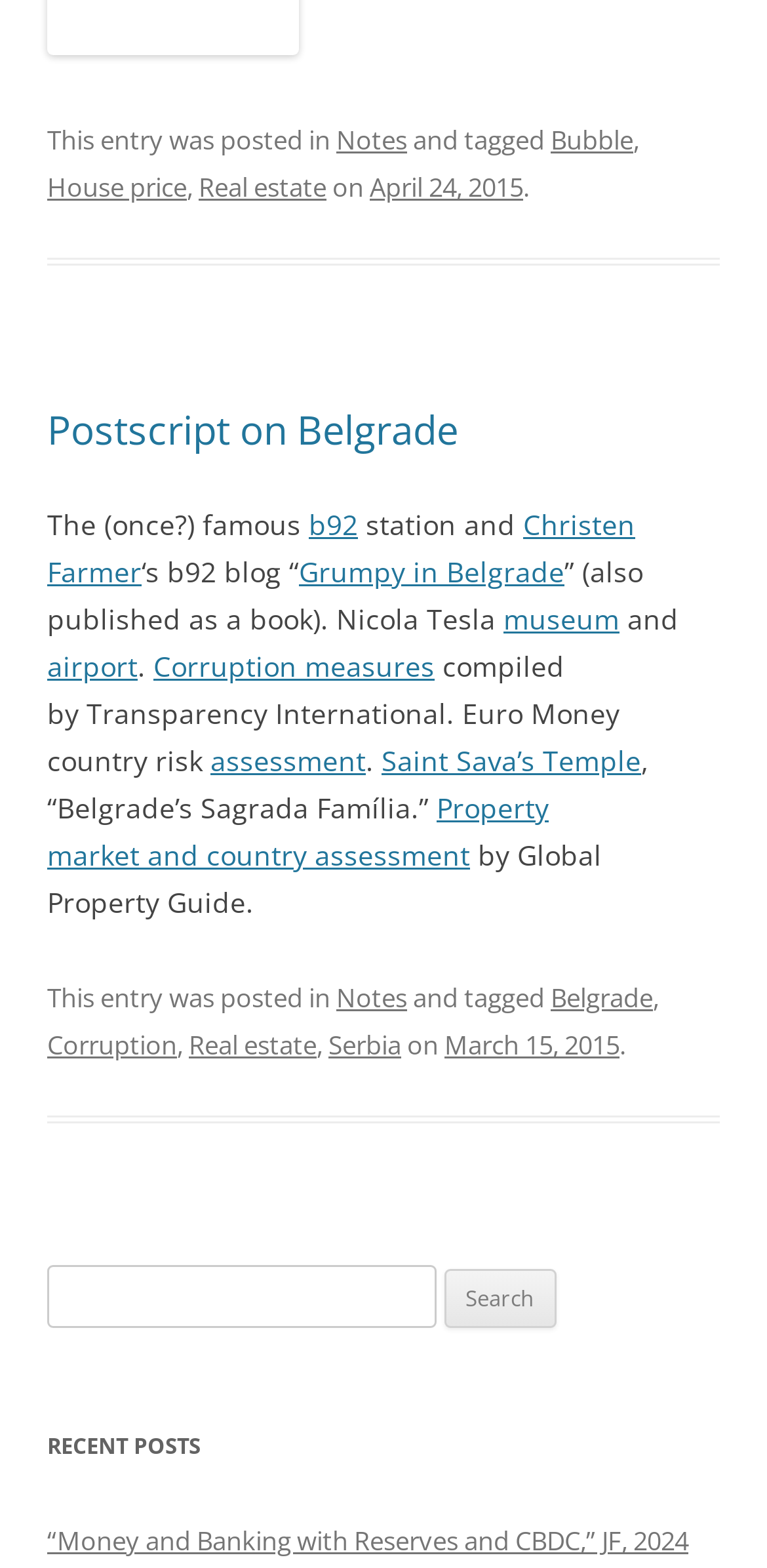Please locate the clickable area by providing the bounding box coordinates to follow this instruction: "Click on the link about Corruption measures".

[0.2, 0.413, 0.567, 0.437]